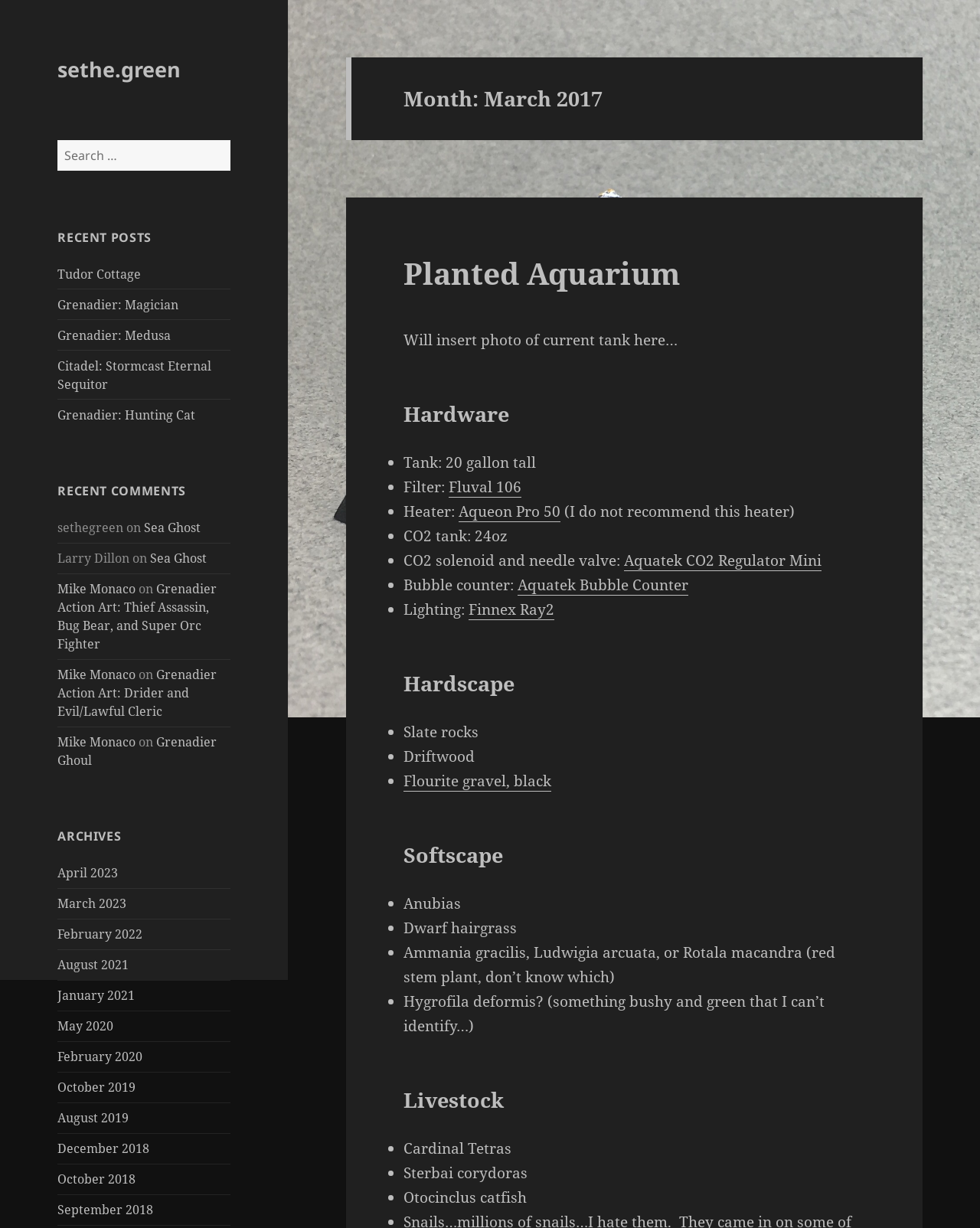Give a one-word or short phrase answer to the question: 
What is the search button text?

Search